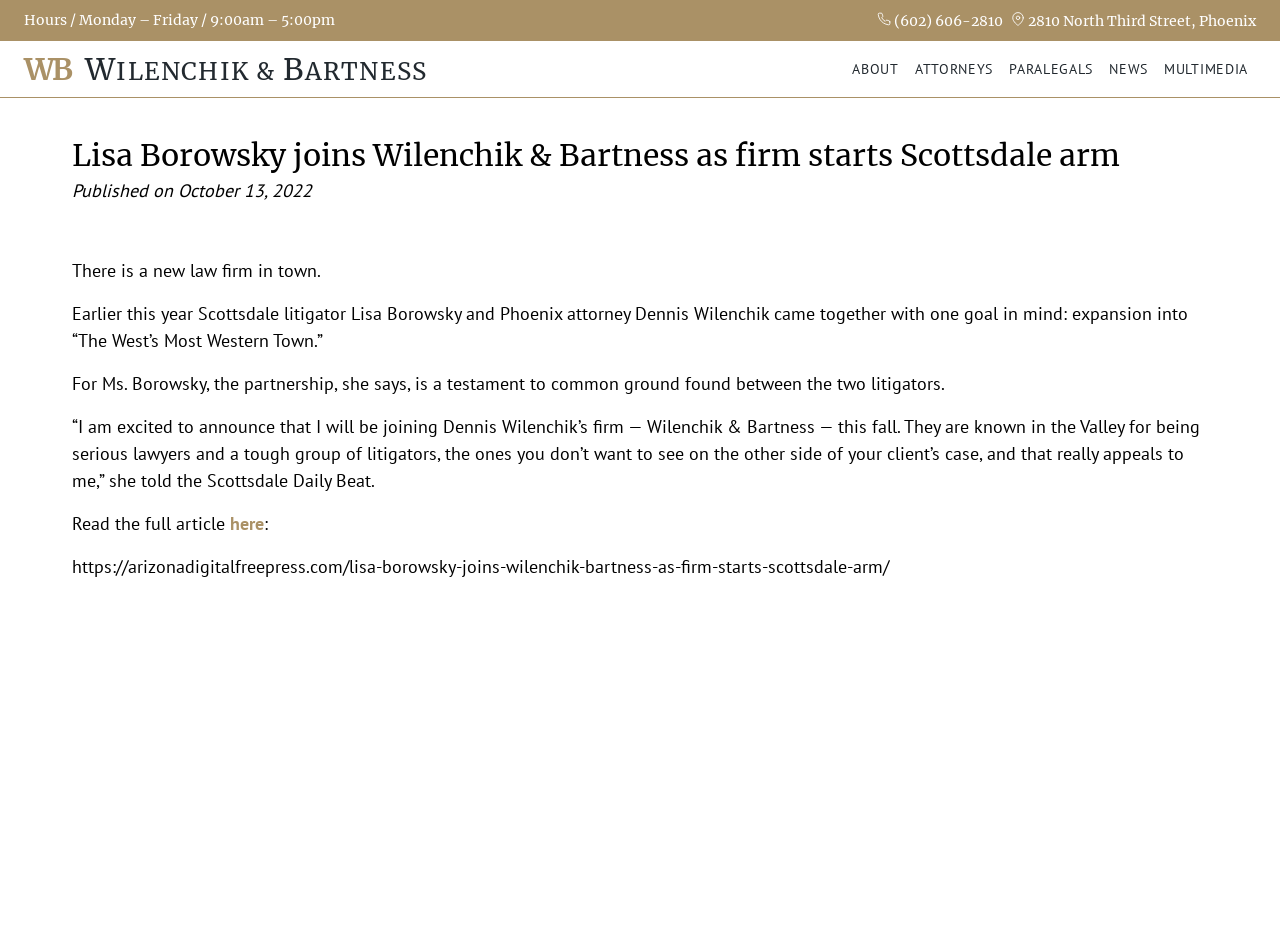Find the bounding box coordinates of the clickable area that will achieve the following instruction: "Read the full article".

[0.18, 0.553, 0.206, 0.578]